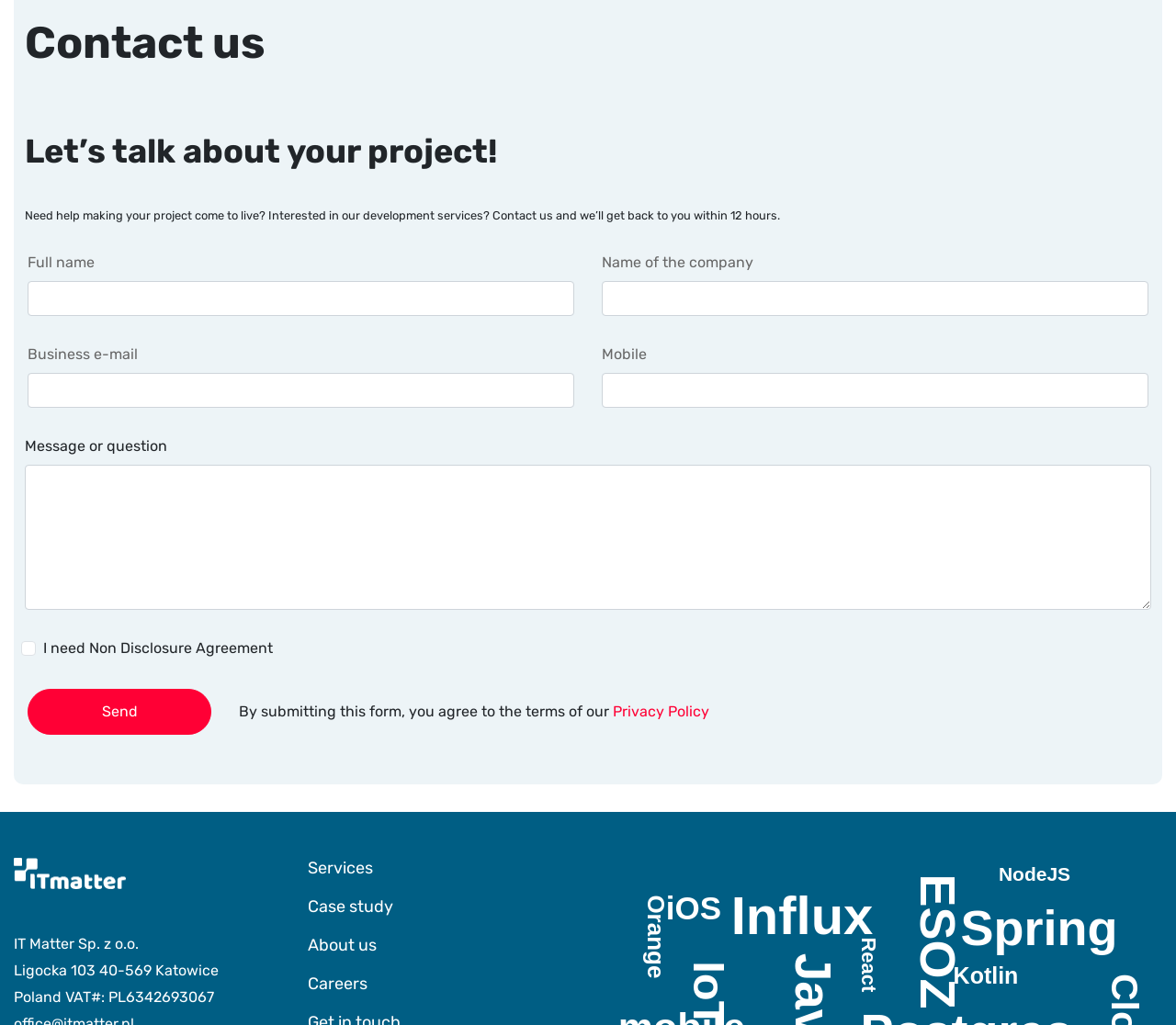Locate the bounding box coordinates of the clickable region to complete the following instruction: "Click Send."

[0.023, 0.672, 0.18, 0.717]